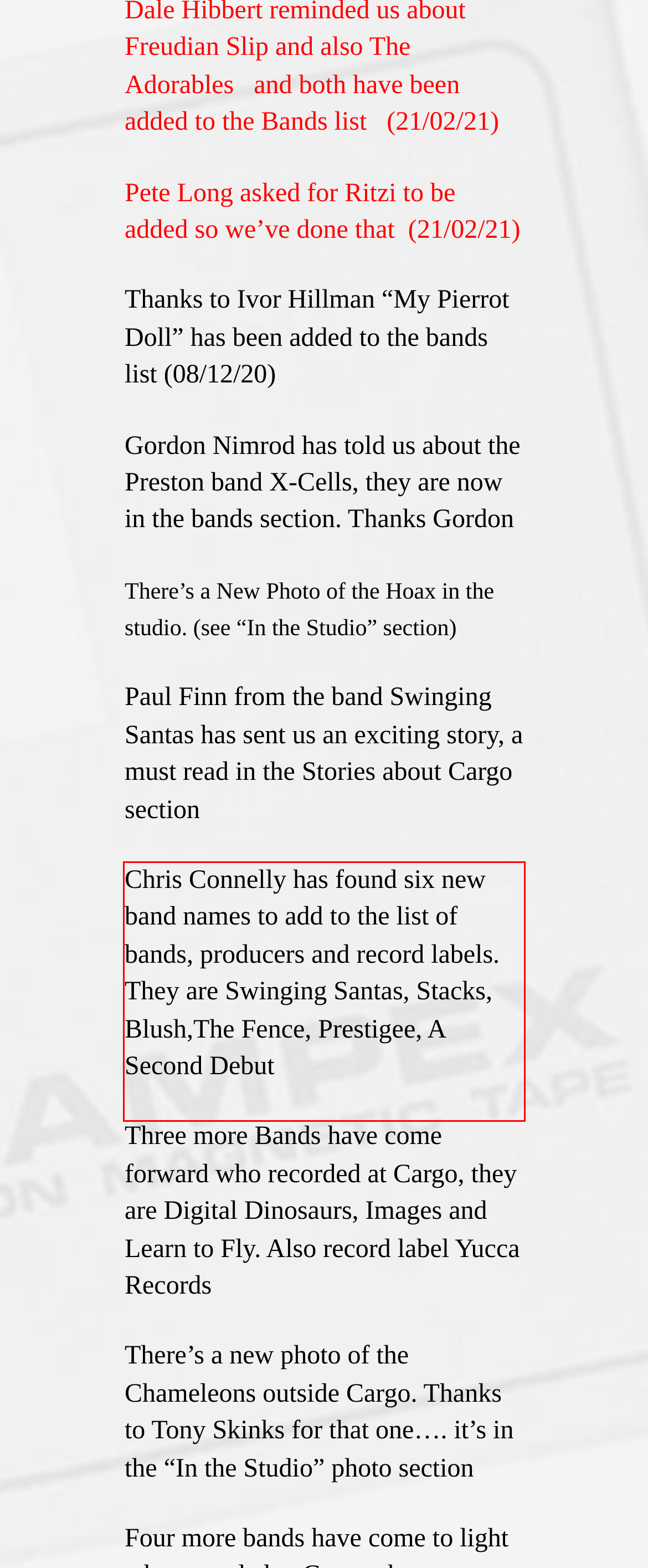Given the screenshot of the webpage, identify the red bounding box, and recognize the text content inside that red bounding box.

Chris Connelly has found six new band names to add to the list of bands, producers and record labels. They are Swinging Santas, Stacks, Blush,The Fence, Prestigee, A Second Debut